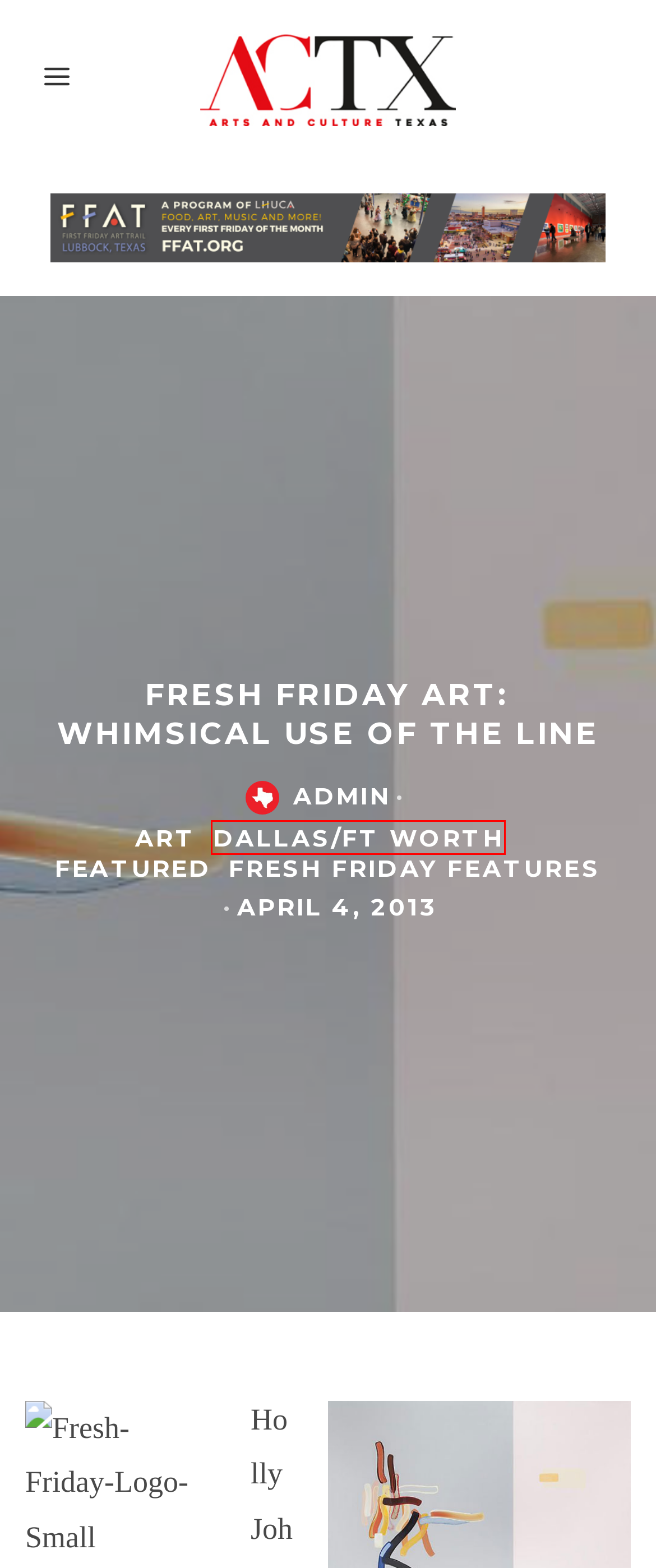Inspect the screenshot of a webpage with a red rectangle bounding box. Identify the webpage description that best corresponds to the new webpage after clicking the element inside the bounding box. Here are the candidates:
A. About | Arts & Culture Texas
B. Shop | Arts & Culture Texas
C. Dallas/Ft Worth | Arts & Culture Texas
D. admin | Arts & Culture Texas
E. Art | Arts & Culture Texas
F. Featured | Arts & Culture Texas
G. Fresh Friday Features | Arts & Culture Texas
H. Advertising | Arts & Culture Texas

C